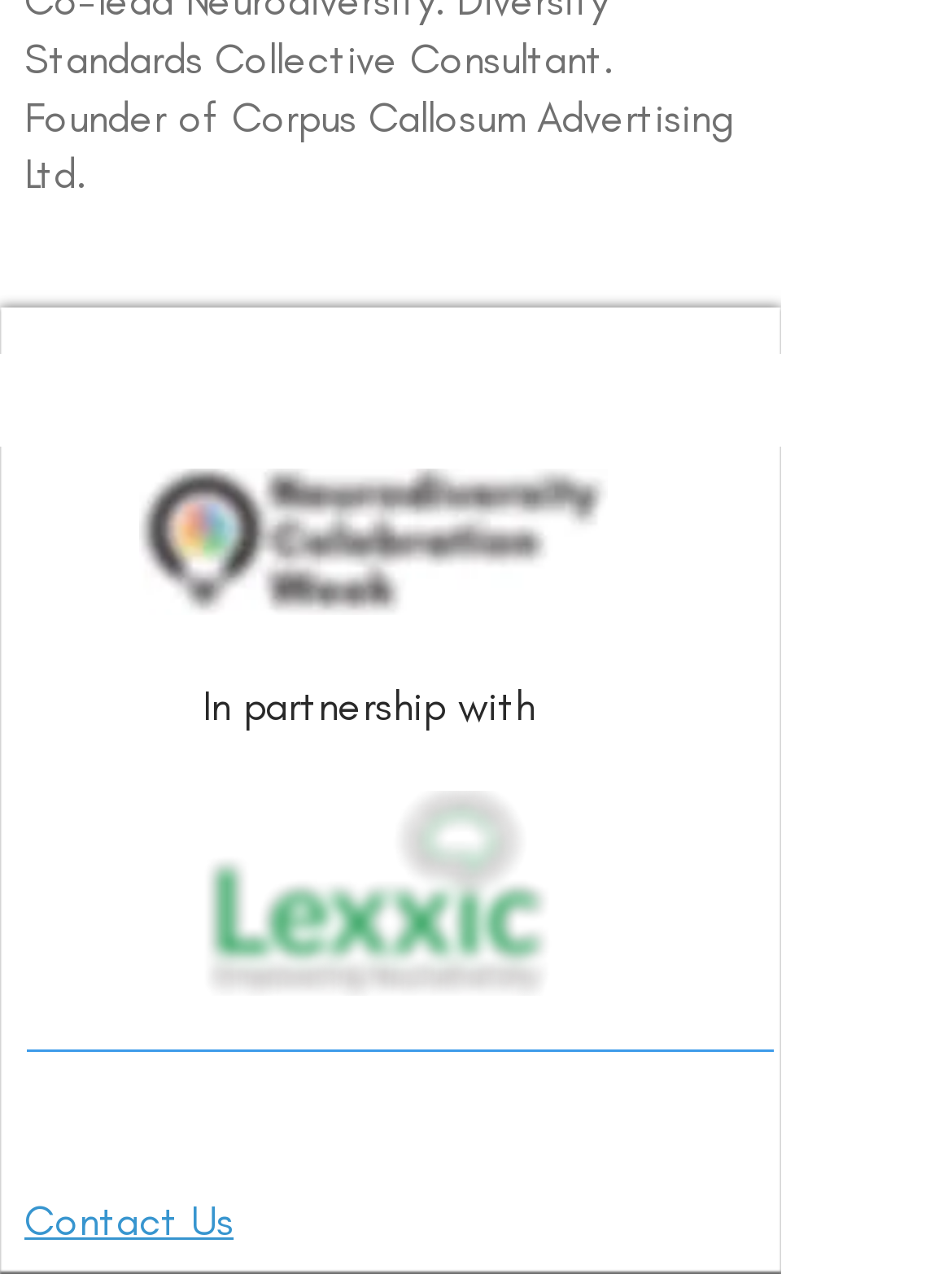What is the logo above the 'In partnership with' text?
Based on the image, provide a one-word or brief-phrase response.

NCW Logo